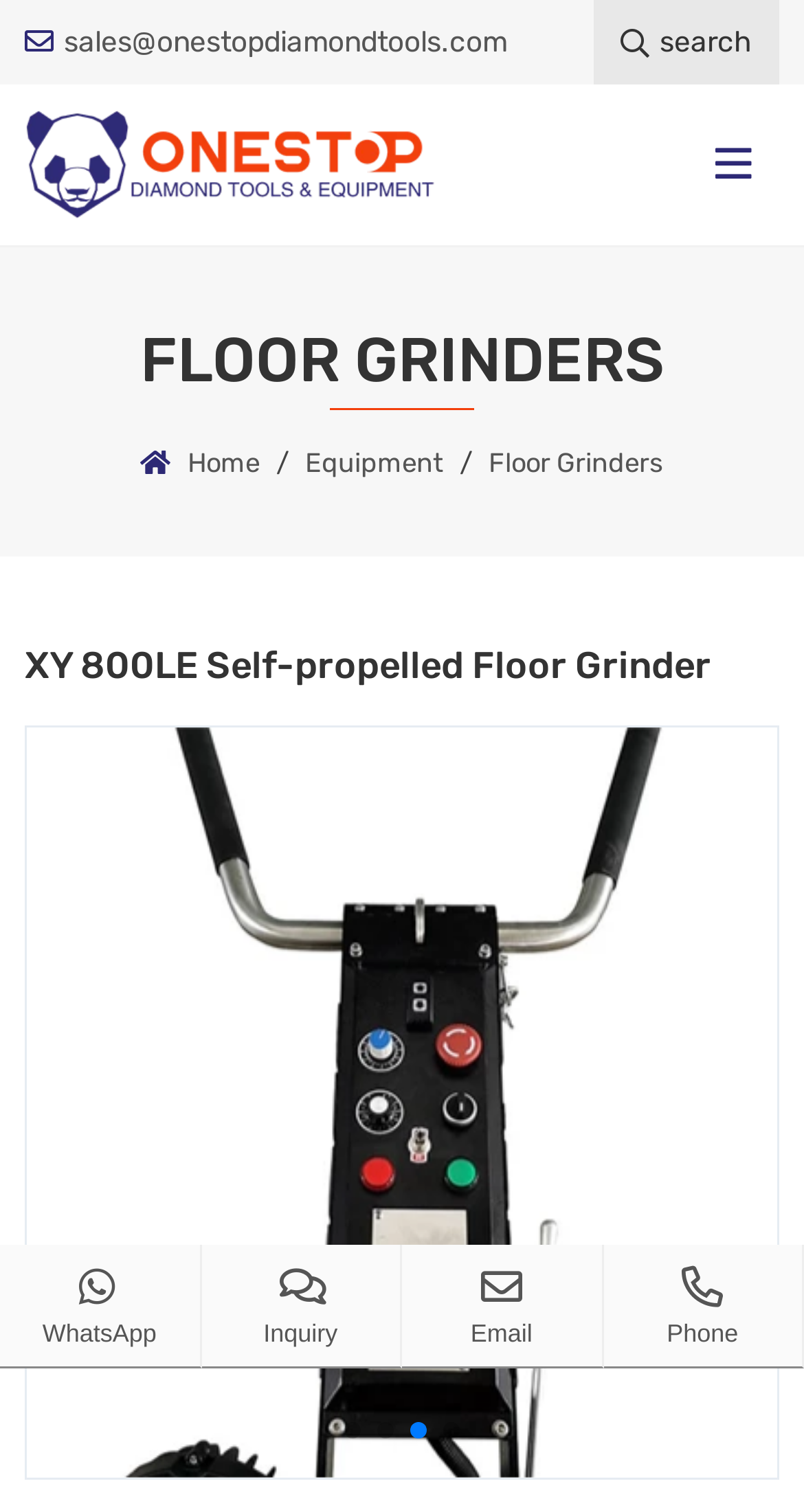Specify the bounding box coordinates of the region I need to click to perform the following instruction: "go to home page". The coordinates must be four float numbers in the range of 0 to 1, i.e., [left, top, right, bottom].

[0.233, 0.295, 0.323, 0.316]